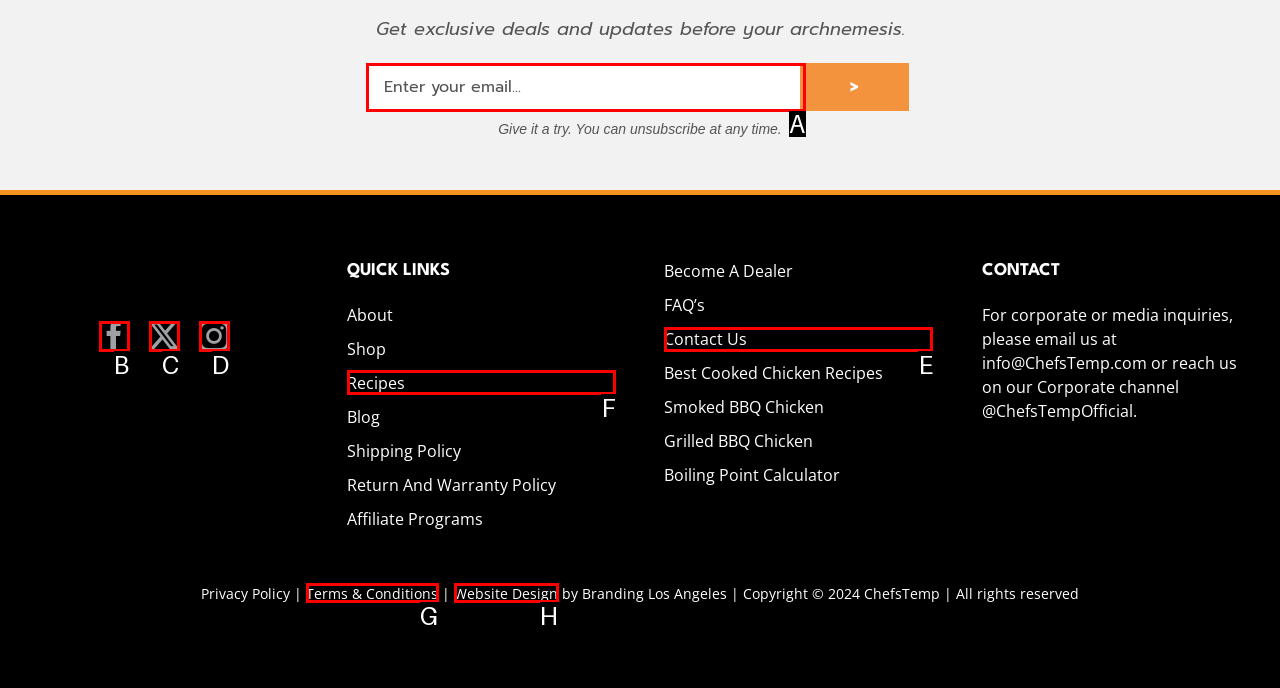Which option should be clicked to execute the task: Enter email address?
Reply with the letter of the chosen option.

A